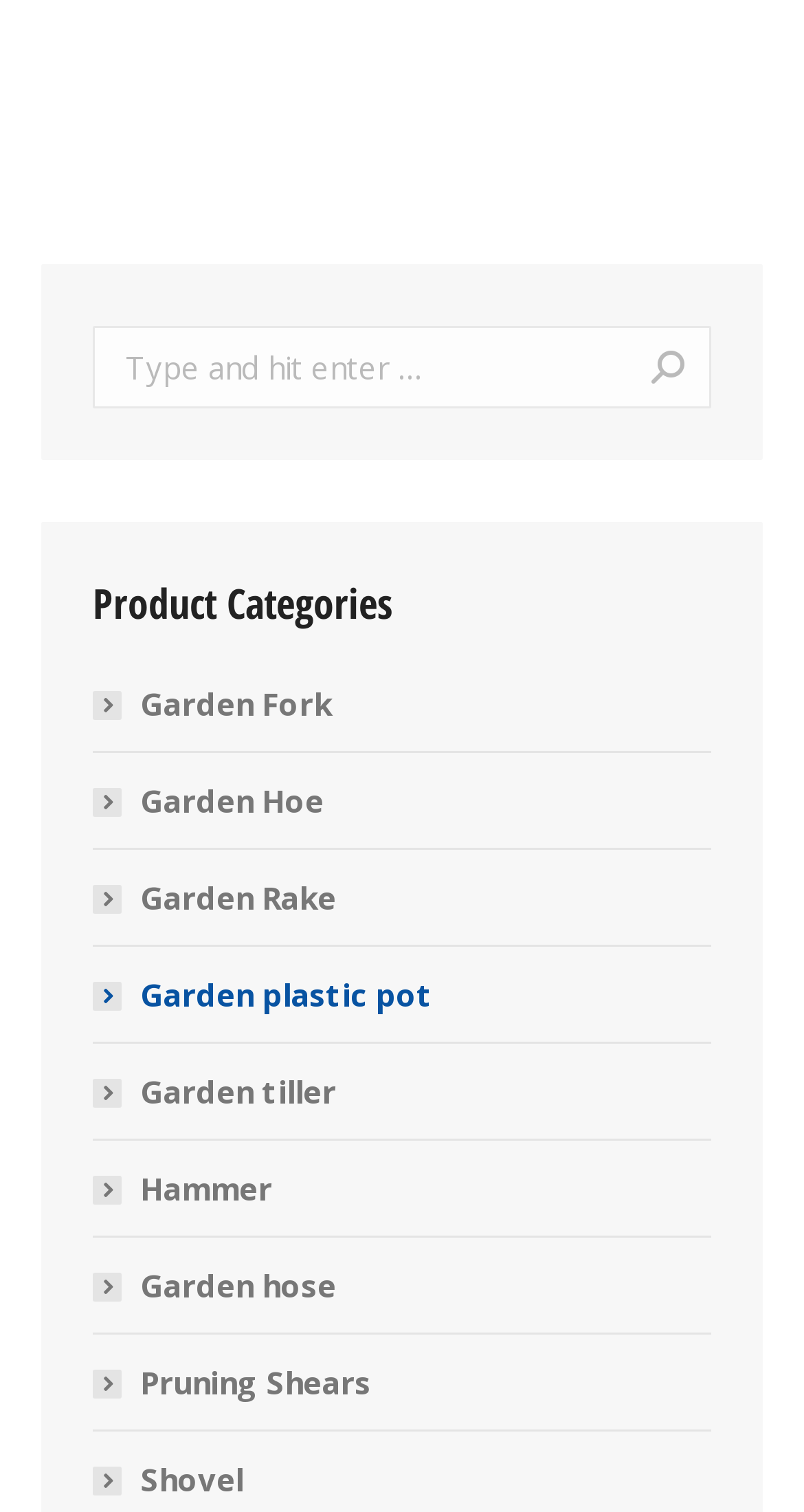Based on the visual content of the image, answer the question thoroughly: What is the purpose of the links on the webpage?

The links on the webpage are likely used to navigate to individual product pages, allowing users to view more information about each product and potentially make a purchase.